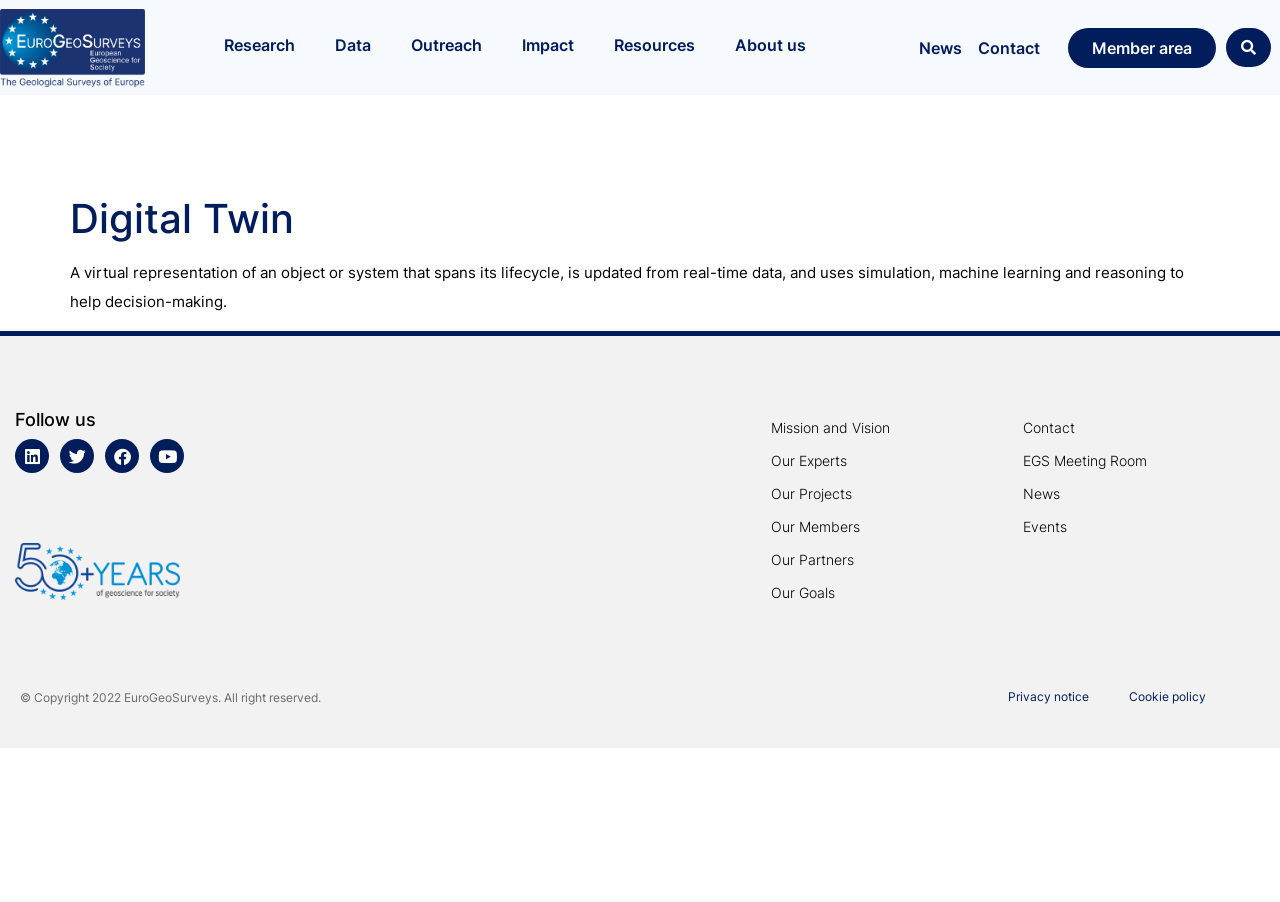Determine the bounding box coordinates for the area you should click to complete the following instruction: "Click the 'Subscribe' button".

None